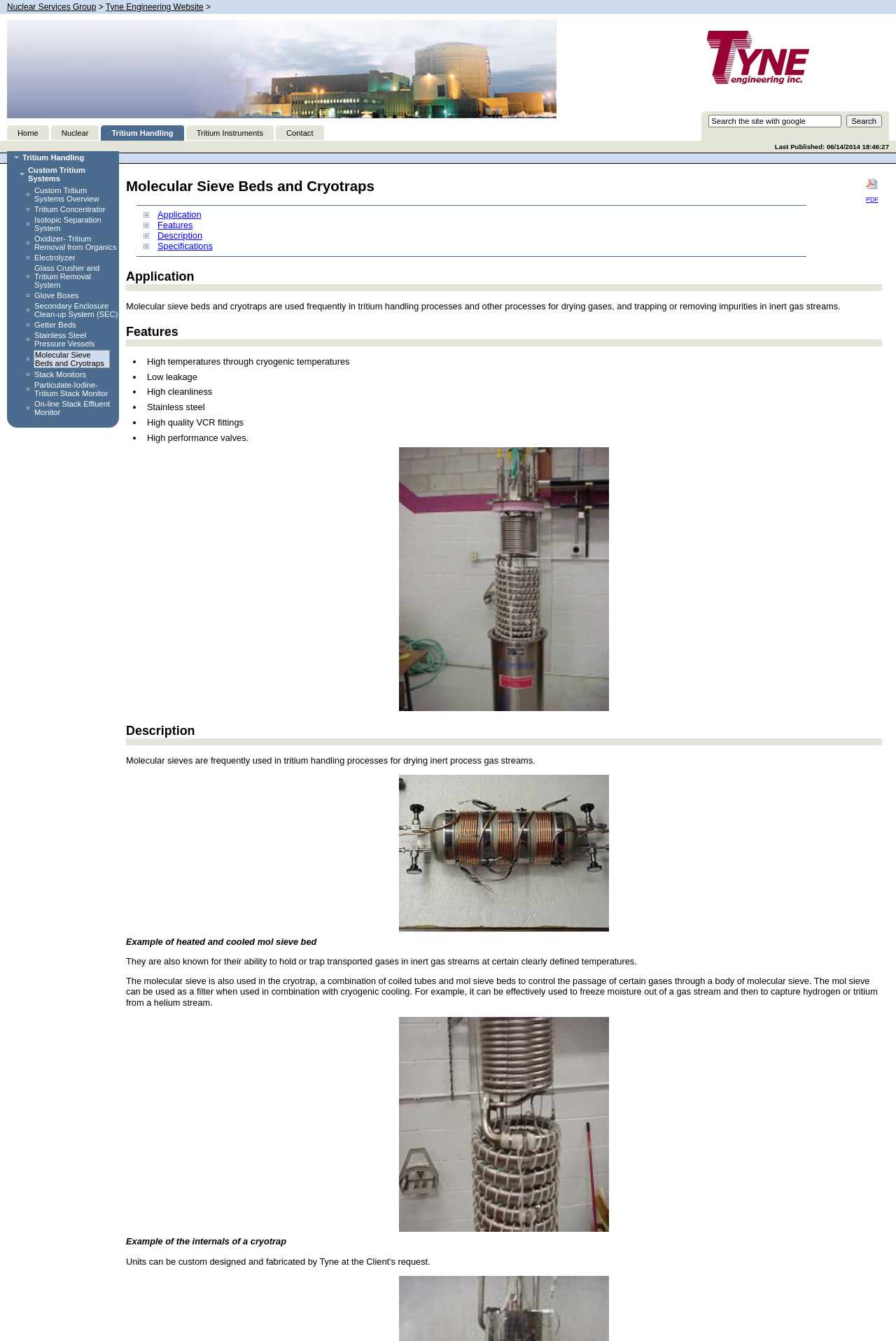Please identify the bounding box coordinates of the clickable area that will fulfill the following instruction: "View PDF document". The coordinates should be in the format of four float numbers between 0 and 1, i.e., [left, top, right, bottom].

[0.966, 0.133, 0.98, 0.151]